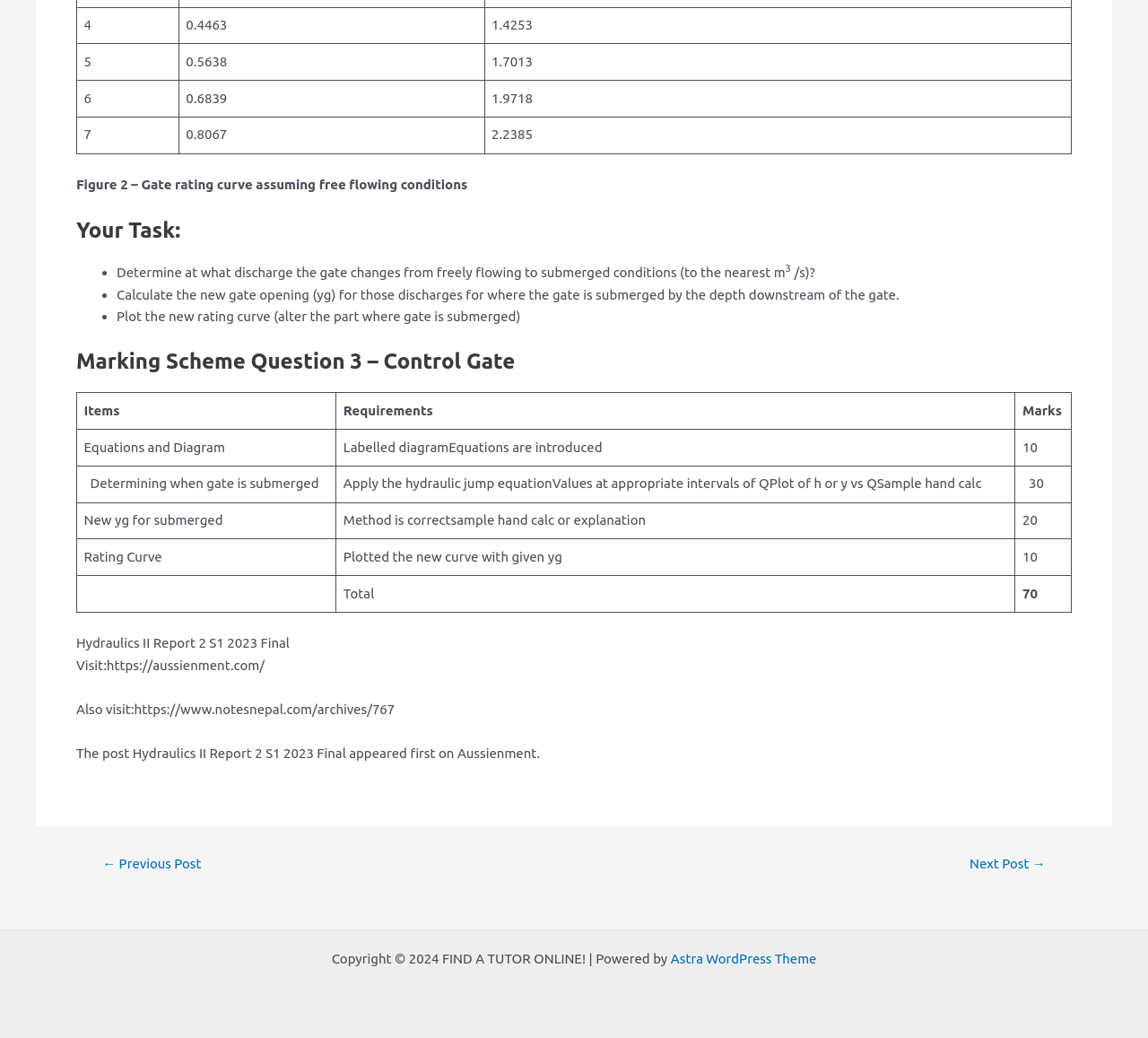Please reply with a single word or brief phrase to the question: 
How many rows are in the table?

5